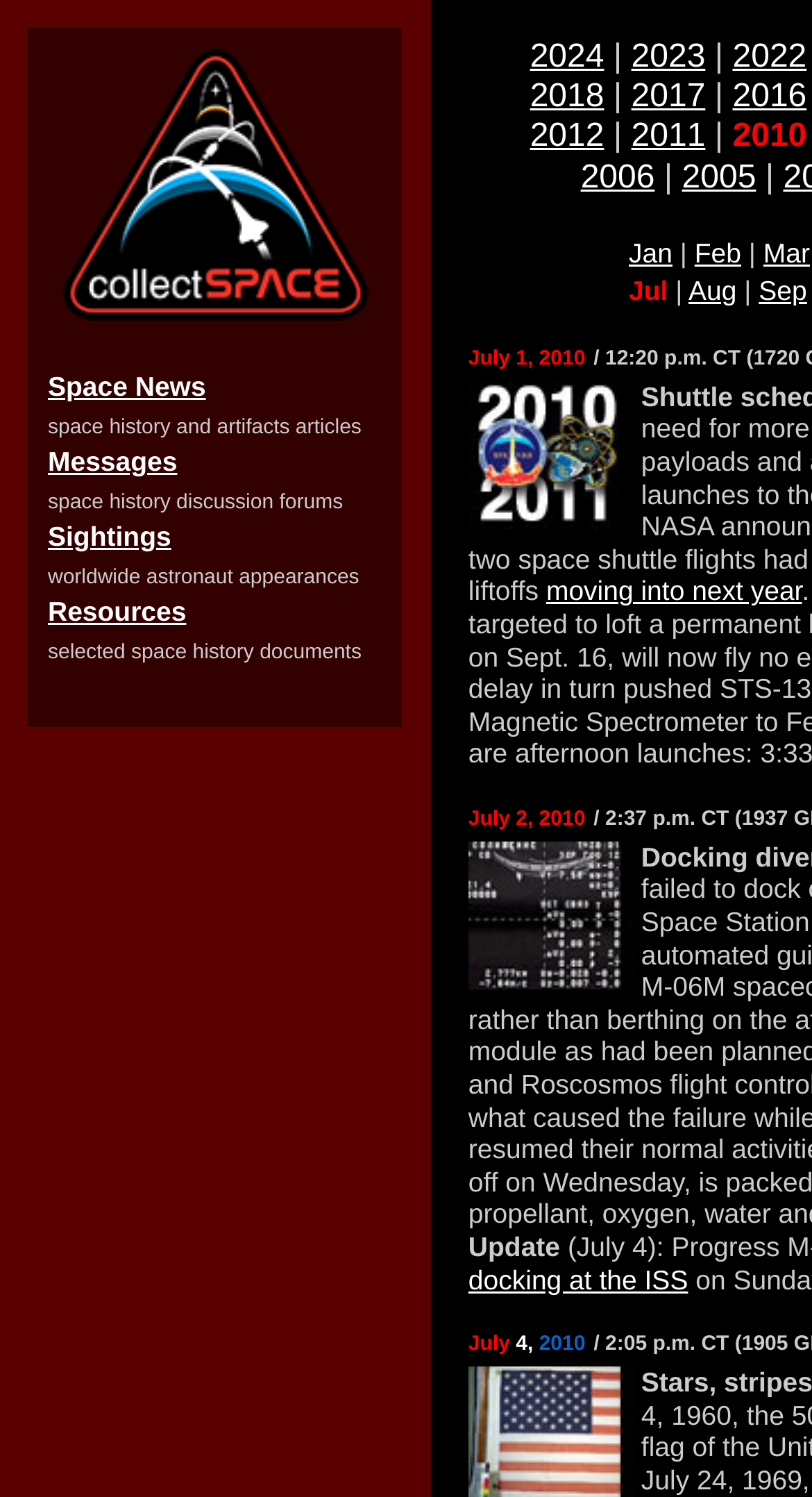Identify the bounding box for the given UI element using the description provided. Coordinates should be in the format (top-left x, top-left y, bottom-right x, bottom-right y) and must be between 0 and 1. Here is the description: Space News

[0.059, 0.248, 0.254, 0.269]